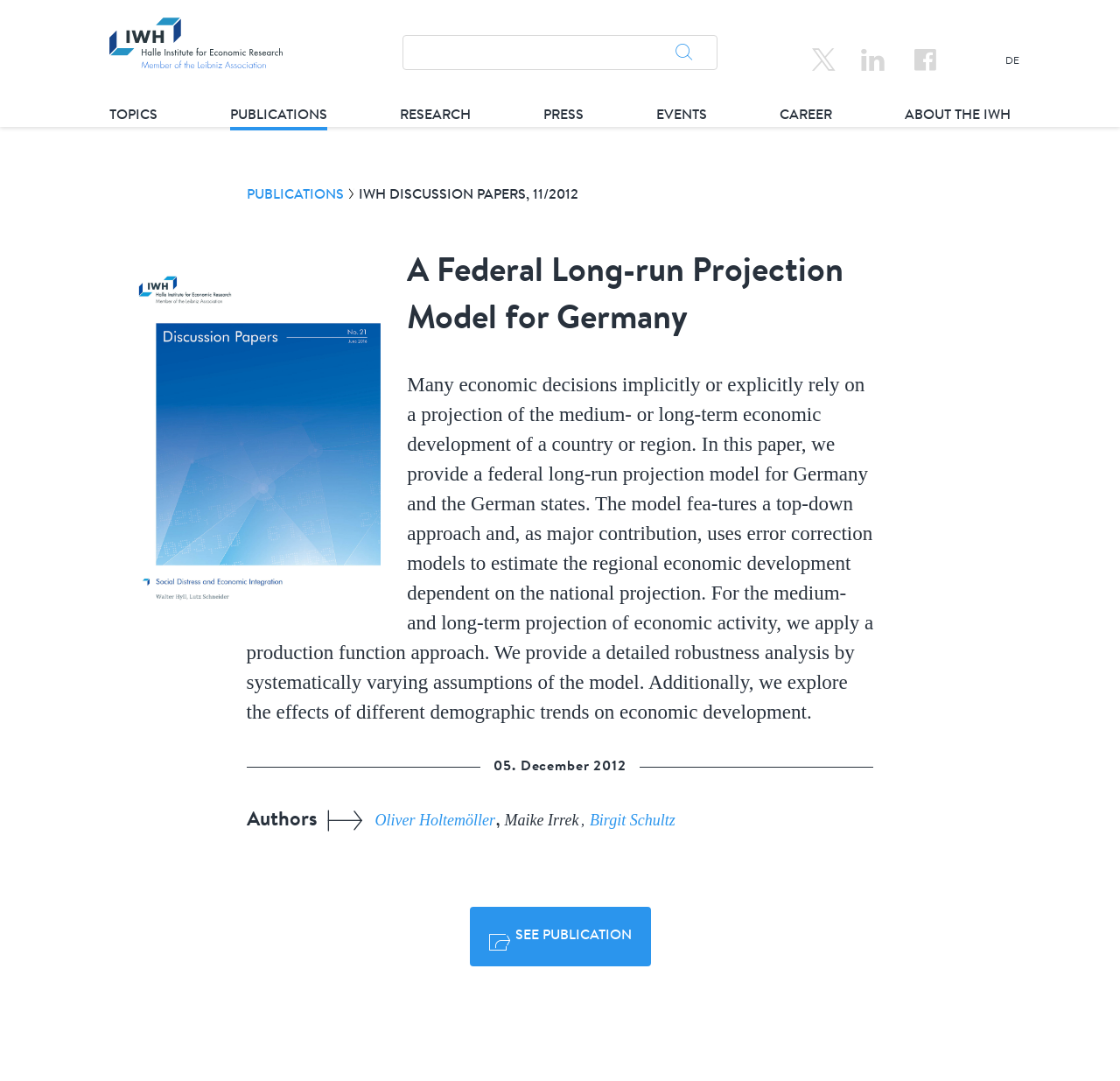What is the language of this webpage?
Please use the image to provide a one-word or short phrase answer.

English